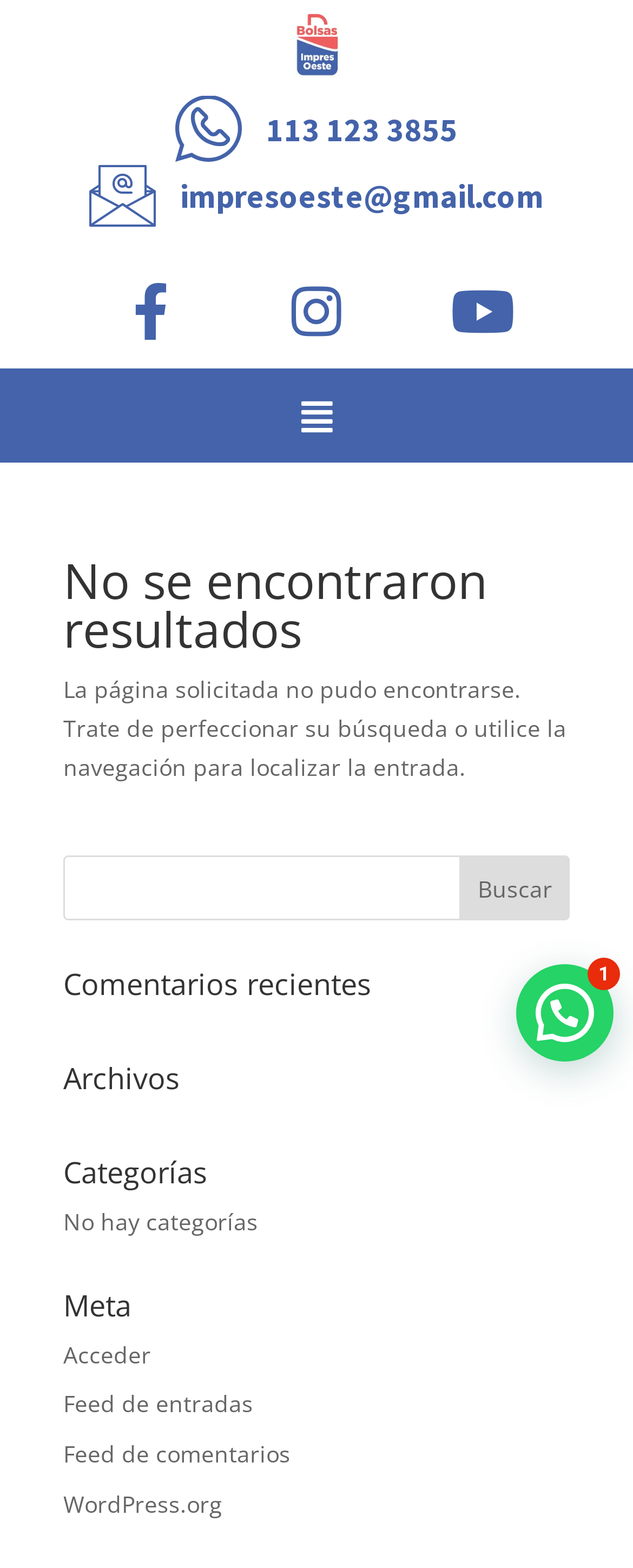Can you pinpoint the bounding box coordinates for the clickable element required for this instruction: "Open menu"? The coordinates should be four float numbers between 0 and 1, i.e., [left, top, right, bottom].

[0.456, 0.245, 0.544, 0.285]